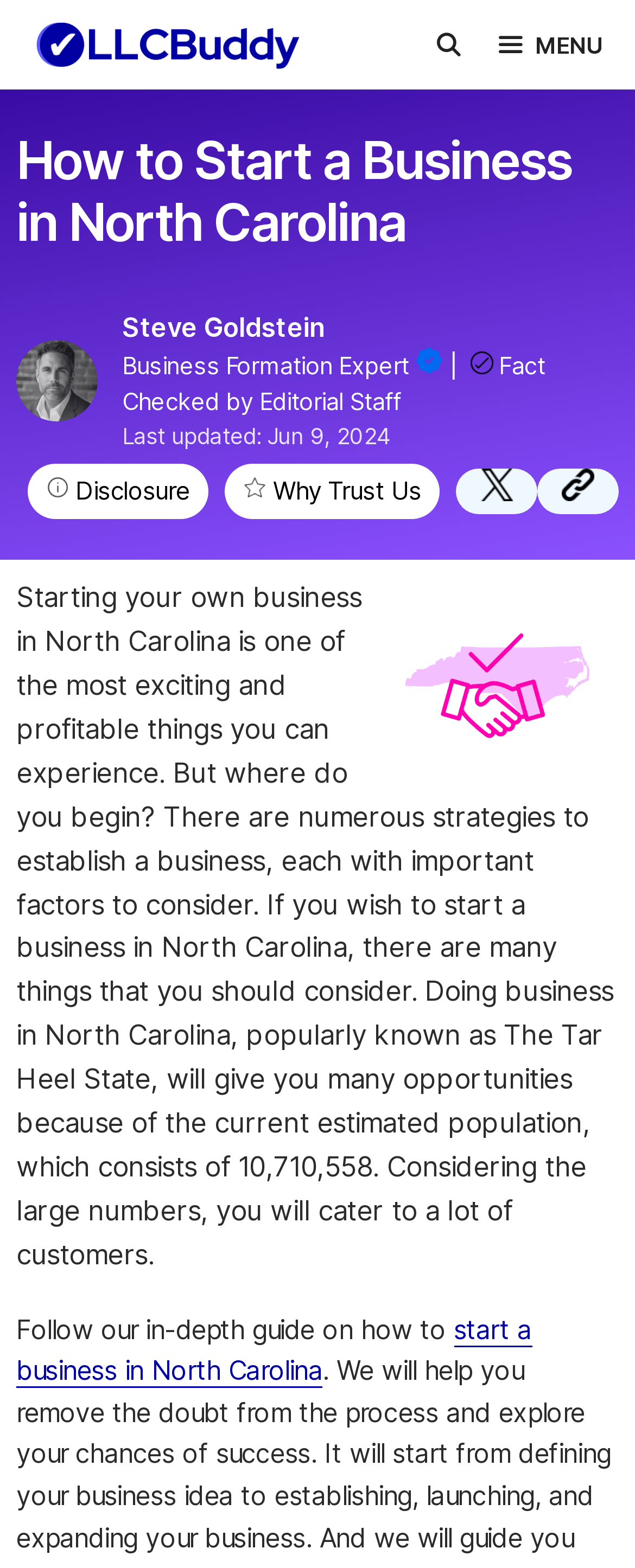Determine the bounding box coordinates for the area that needs to be clicked to fulfill this task: "Click the Twitter link". The coordinates must be given as four float numbers between 0 and 1, i.e., [left, top, right, bottom].

[0.718, 0.299, 0.846, 0.328]